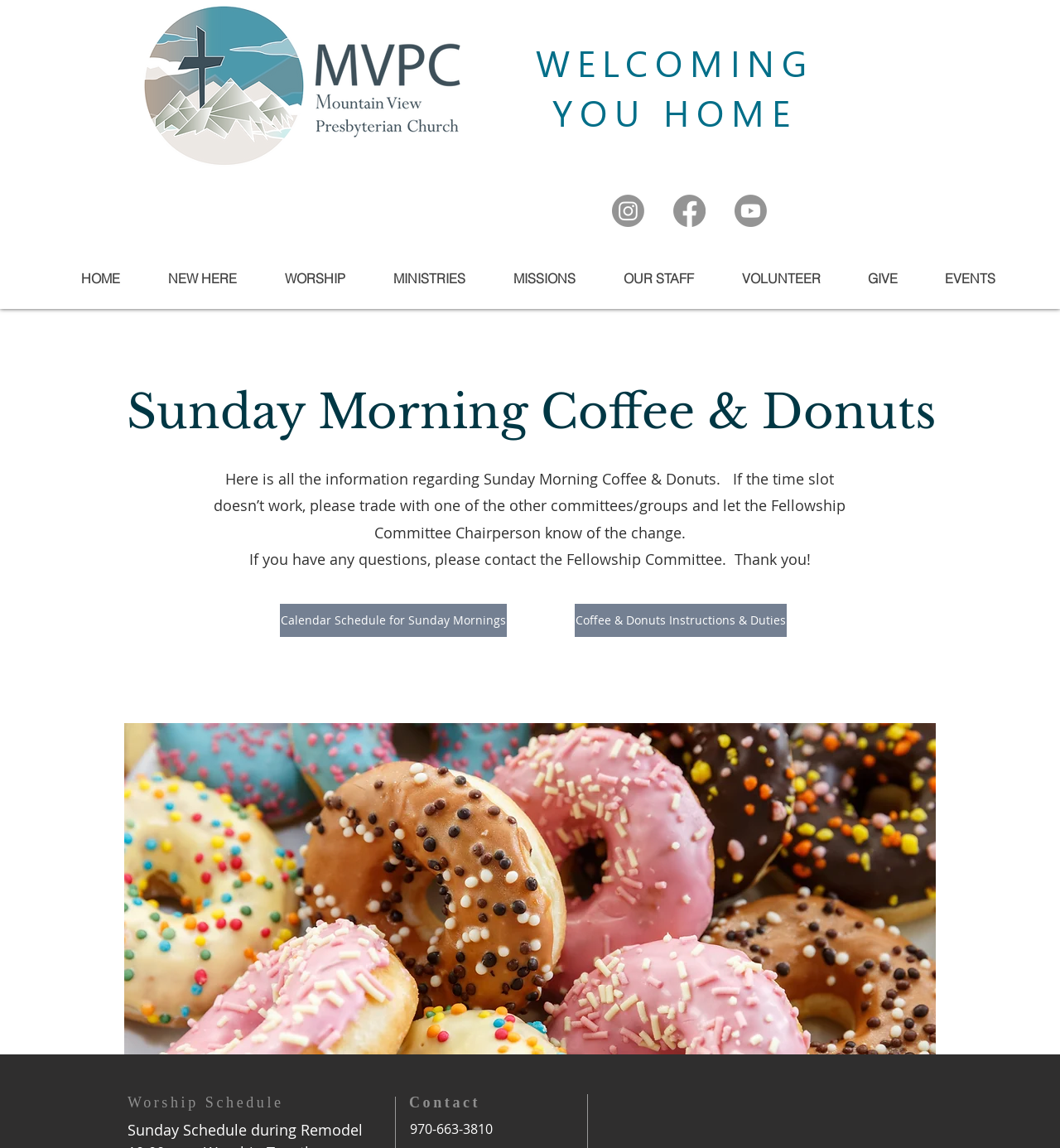What is the contact number of the church?
Carefully analyze the image and provide a detailed answer to the question.

The contact number of the church can be found at the bottom of the page, in the 'Contact' section, where the text '970-663-3810' is displayed.